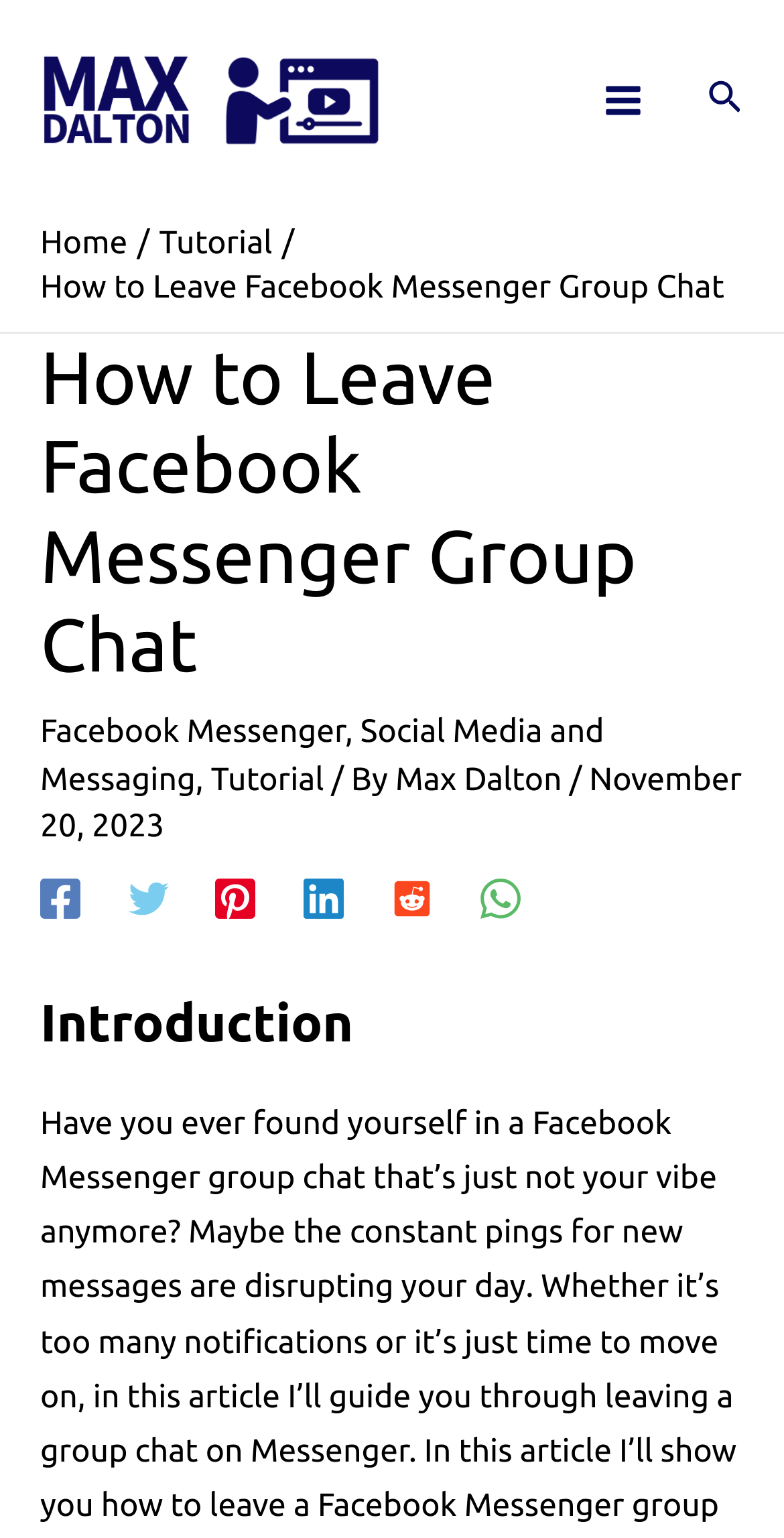Identify the bounding box of the HTML element described here: "aria-label="Linkedin"". Provide the coordinates as four float numbers between 0 and 1: [left, top, right, bottom].

[0.387, 0.571, 0.439, 0.597]